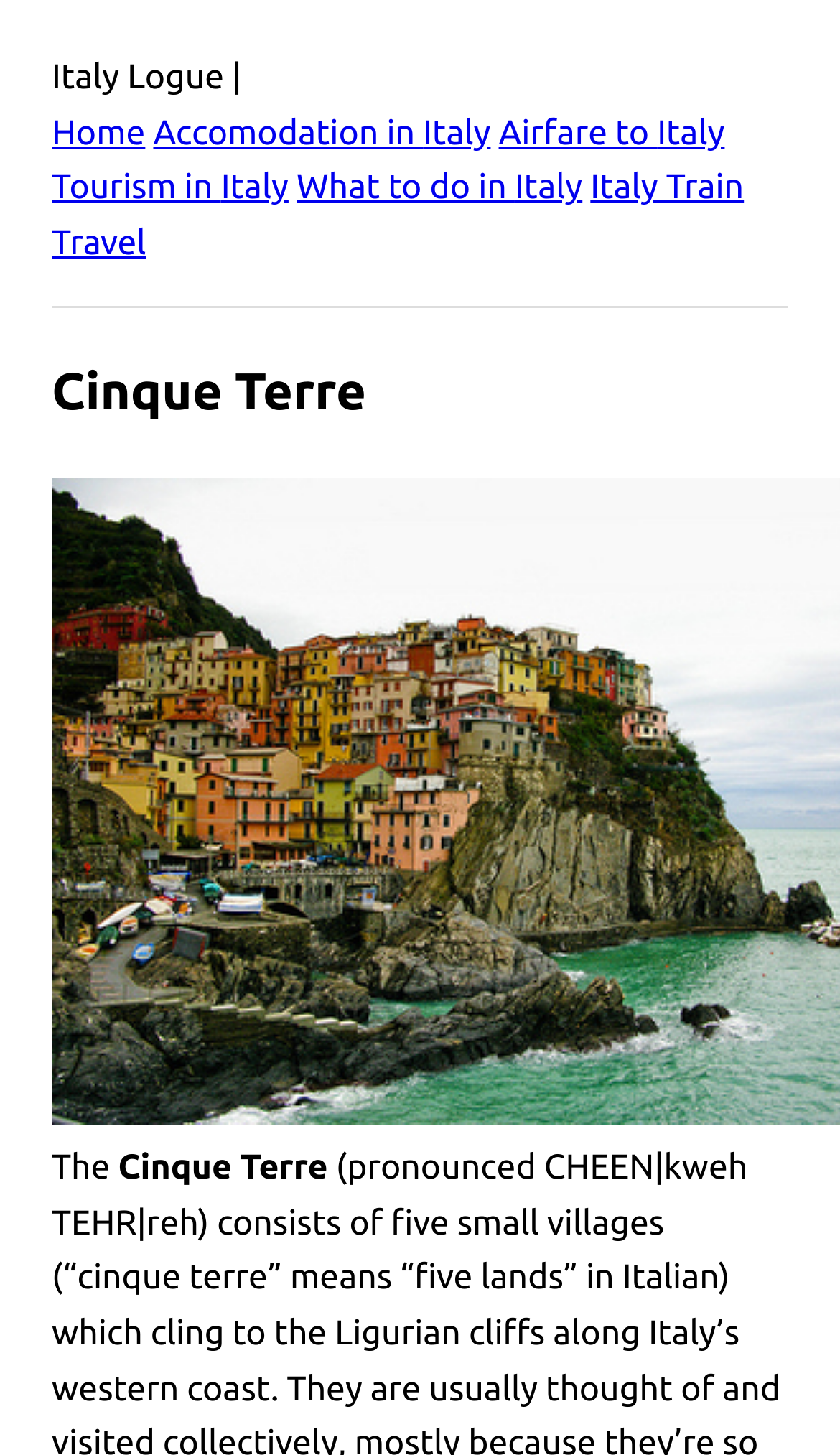Determine the bounding box coordinates in the format (top-left x, top-left y, bottom-right x, bottom-right y). Ensure all values are floating point numbers between 0 and 1. Identify the bounding box of the UI element described by: What to do in Italy

[0.353, 0.116, 0.693, 0.142]